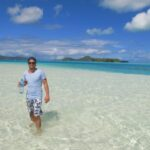Give a one-word or short phrase answer to the question: 
Is the water in the image clear?

Yes